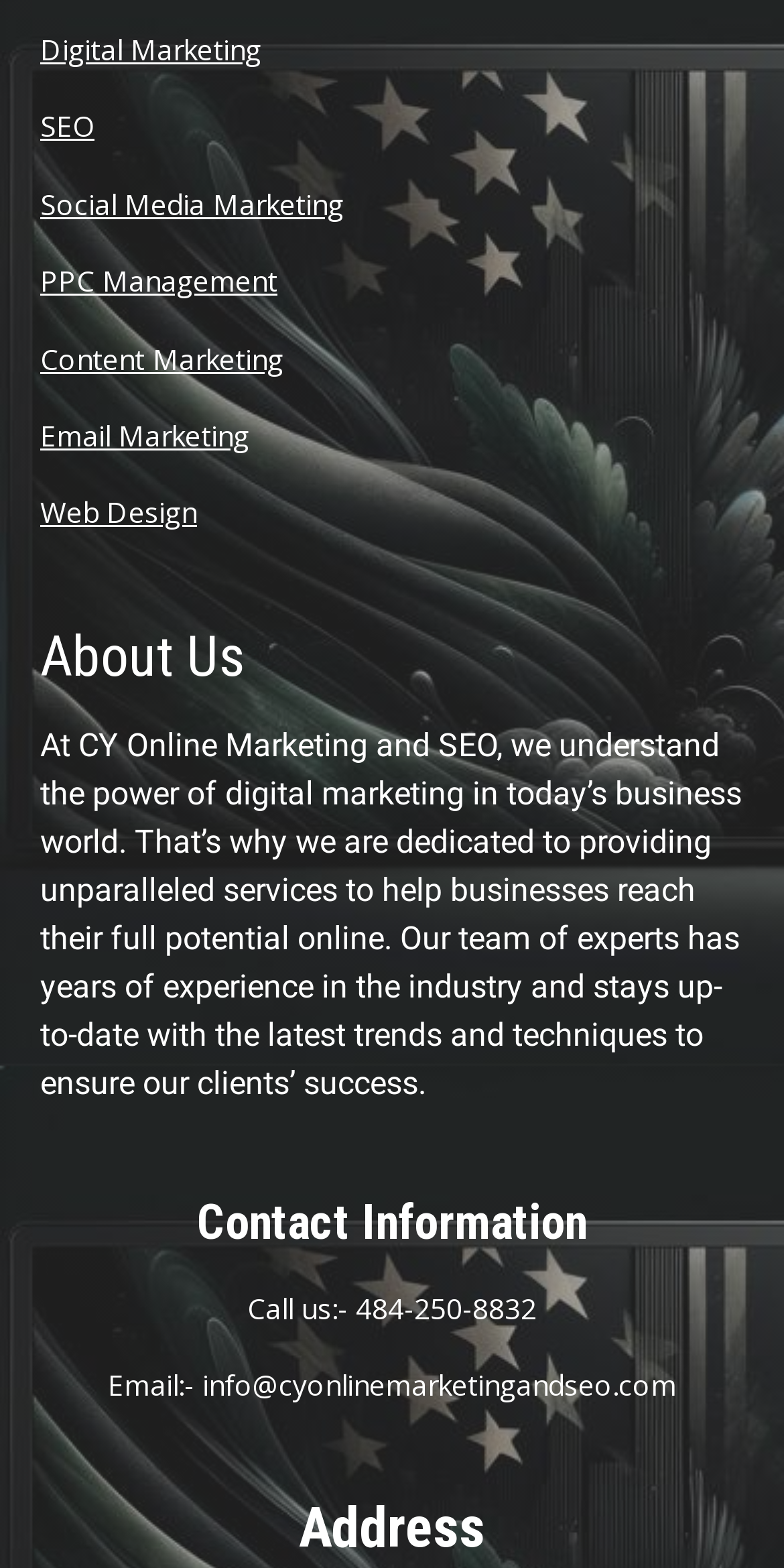Given the element description 02 6296 1133, predict the bounding box coordinates for the UI element in the webpage screenshot. The format should be (top-left x, top-left y, bottom-right x, bottom-right y), and the values should be between 0 and 1.

None